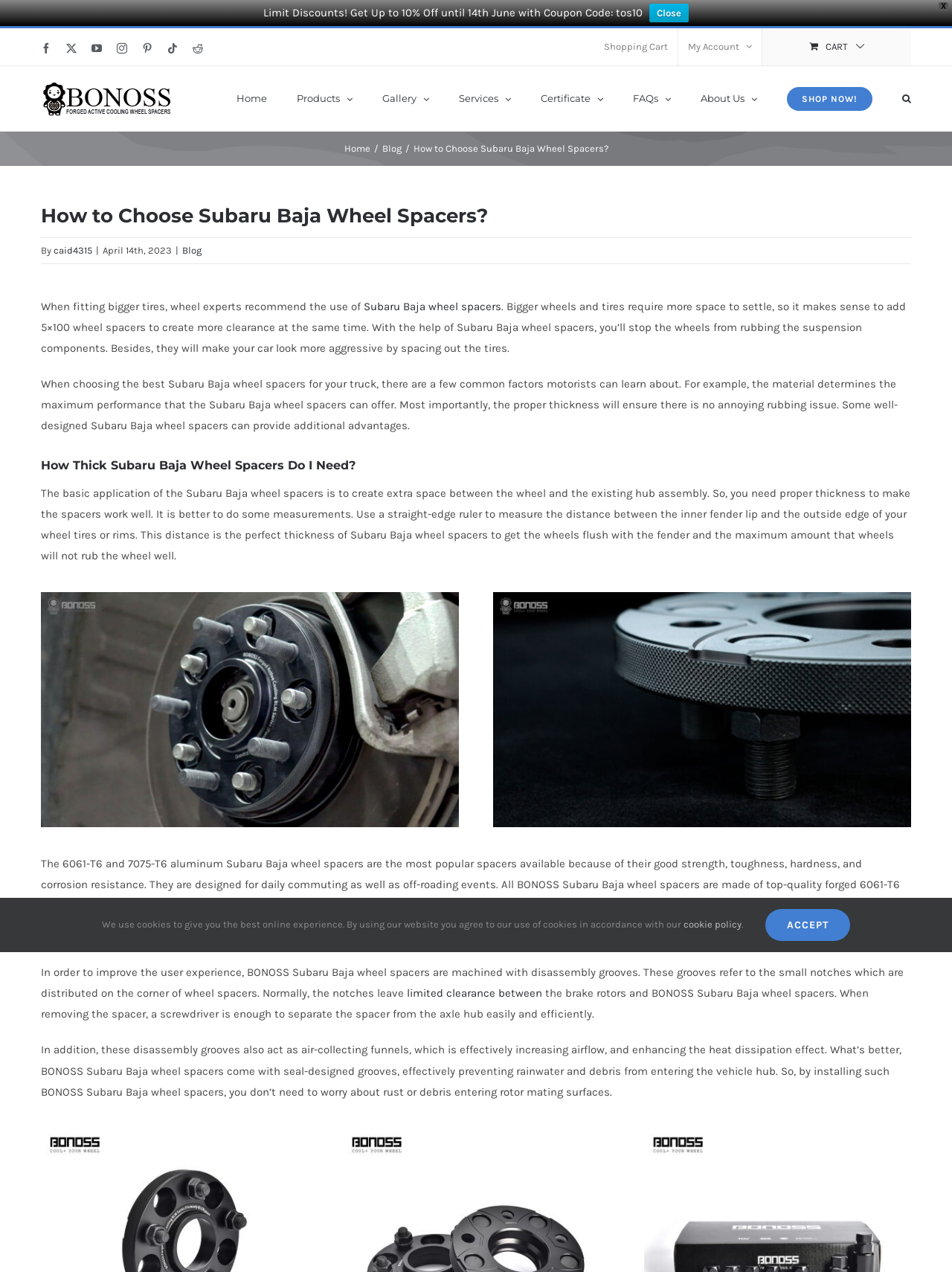Based on the image, please respond to the question with as much detail as possible:
What is the purpose of disassembly grooves on BONOSS Subaru Baja wheel spacers?

The webpage explains that the disassembly grooves on BONOSS Subaru Baja wheel spacers are machined to improve the user experience, allowing for easy removal of the spacer from the axle hub with a screwdriver, and also acting as air-collecting funnels to increase airflow and enhance heat dissipation.